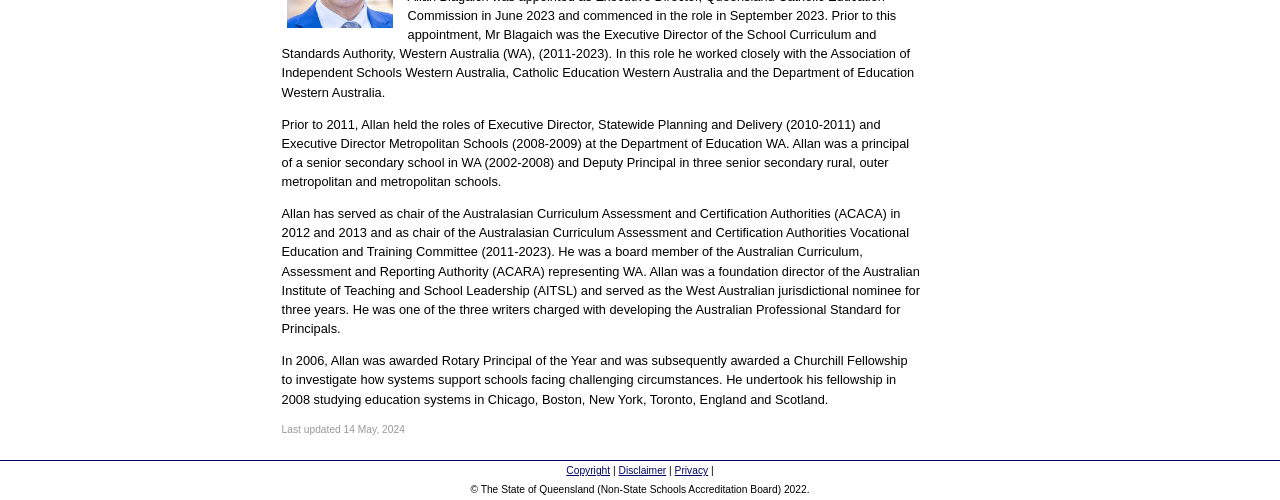Use a single word or phrase to answer the question:
What is the date of the last update?

14 May, 2024